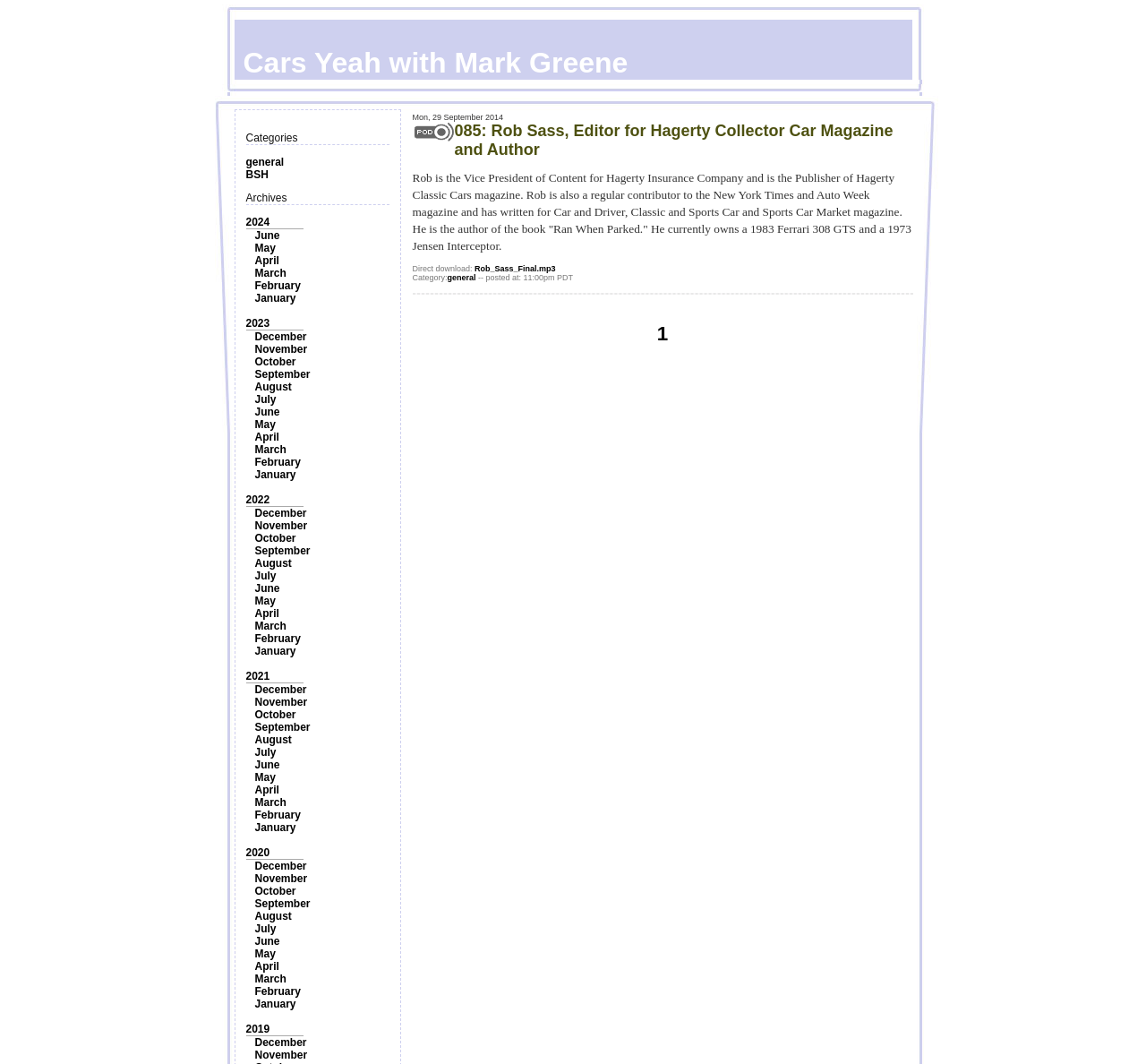Give a succinct answer to this question in a single word or phrase: 
What is the type of car owned by Rob Sass?

Ferrari 308 GTS